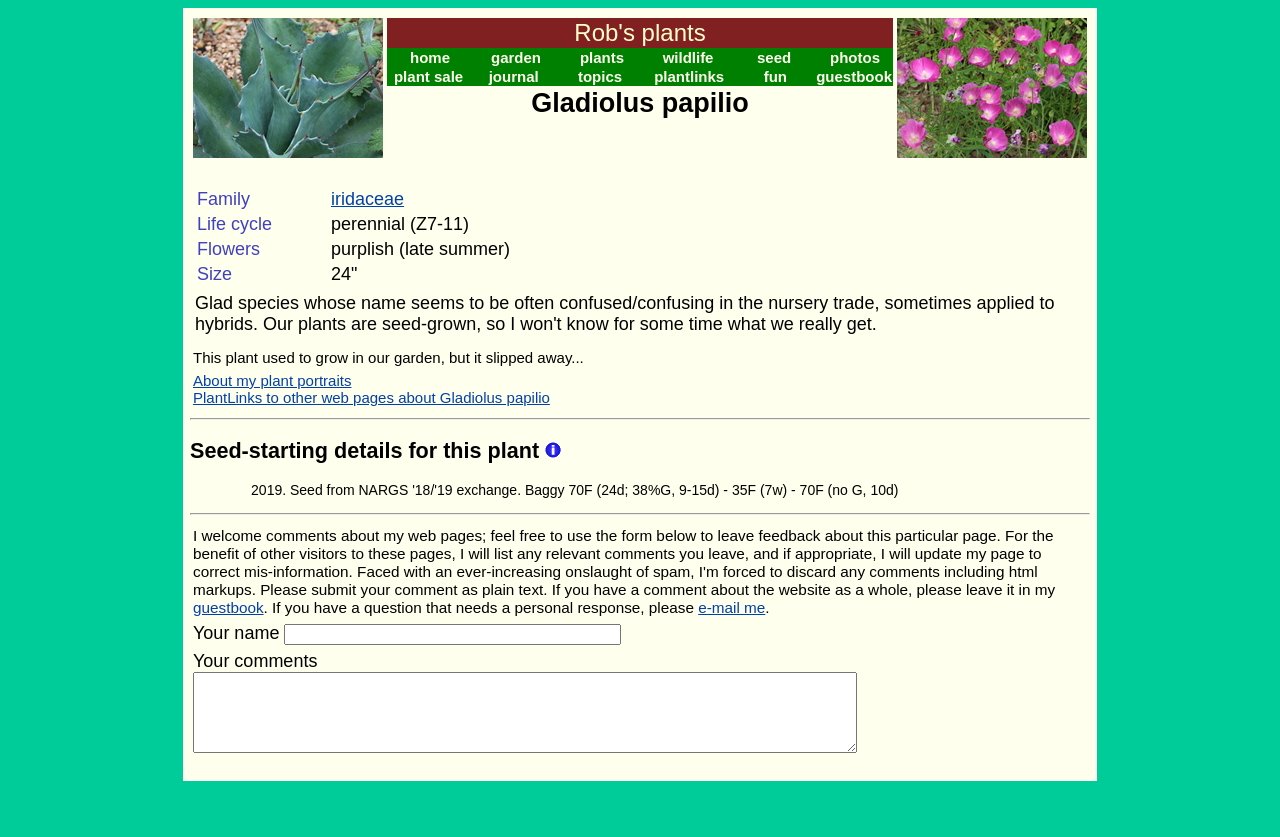Identify and provide the bounding box coordinates of the UI element described: "C&Rsenal". The coordinates should be formatted as [left, top, right, bottom], with each number being a float between 0 and 1.

None